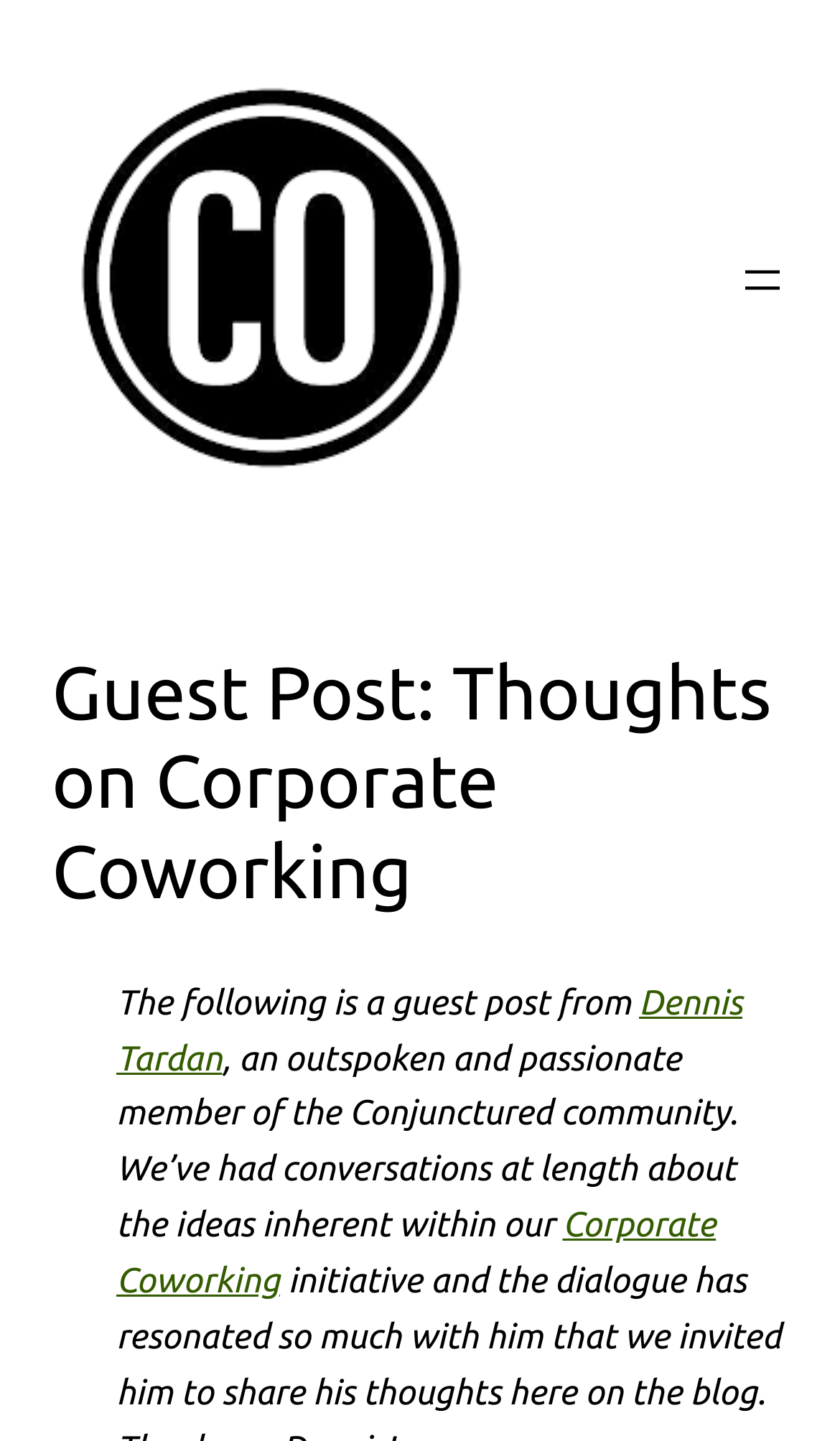What is the purpose of the image on the webpage?
Give a single word or phrase as your answer by examining the image.

To illustrate building a coworking space